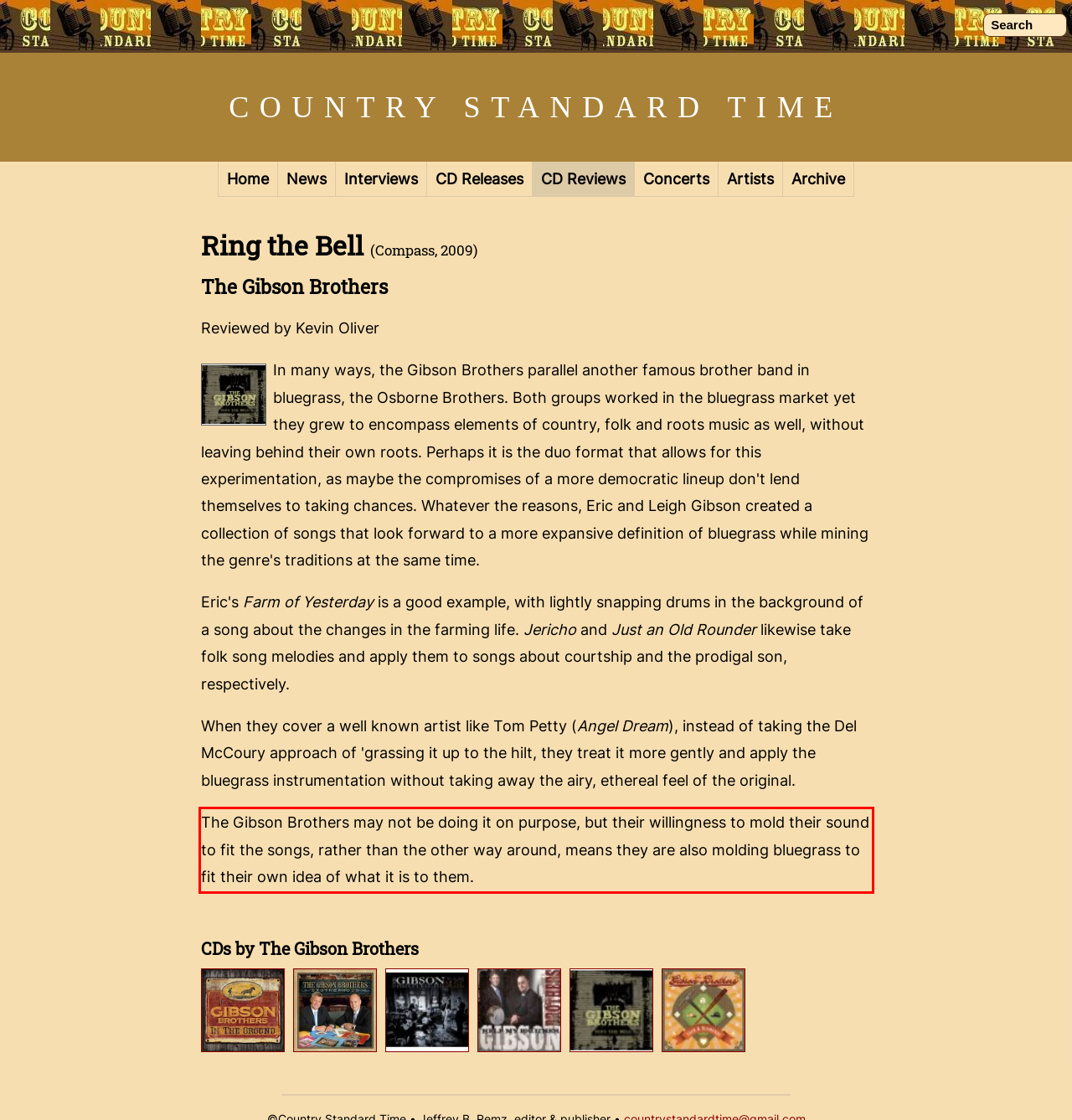Please identify the text within the red rectangular bounding box in the provided webpage screenshot.

The Gibson Brothers may not be doing it on purpose, but their willingness to mold their sound to fit the songs, rather than the other way around, means they are also molding bluegrass to fit their own idea of what it is to them.